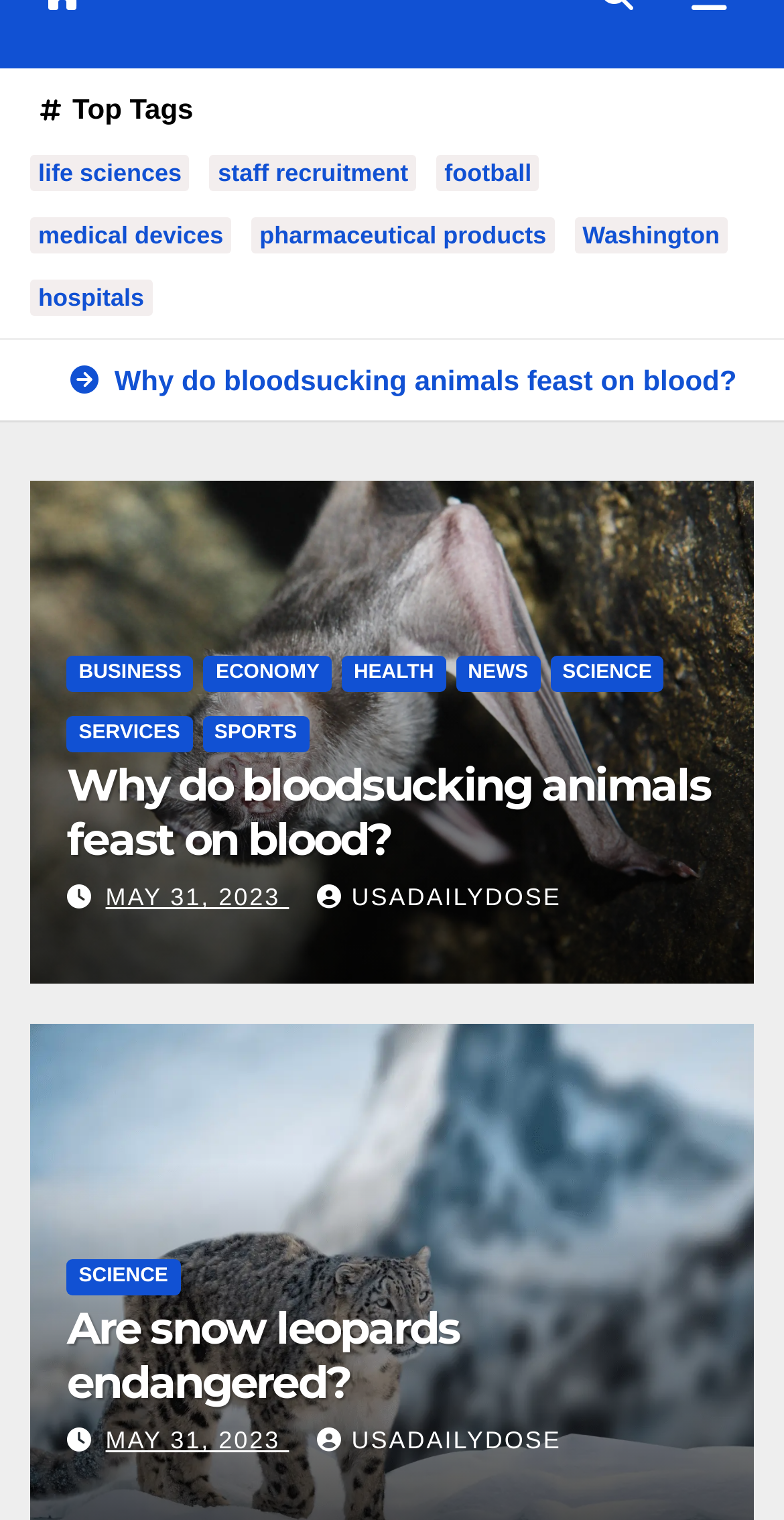Using the description: "Are snow leopards endangered?", determine the UI element's bounding box coordinates. Ensure the coordinates are in the format of four float numbers between 0 and 1, i.e., [left, top, right, bottom].

[0.085, 0.857, 0.586, 0.927]